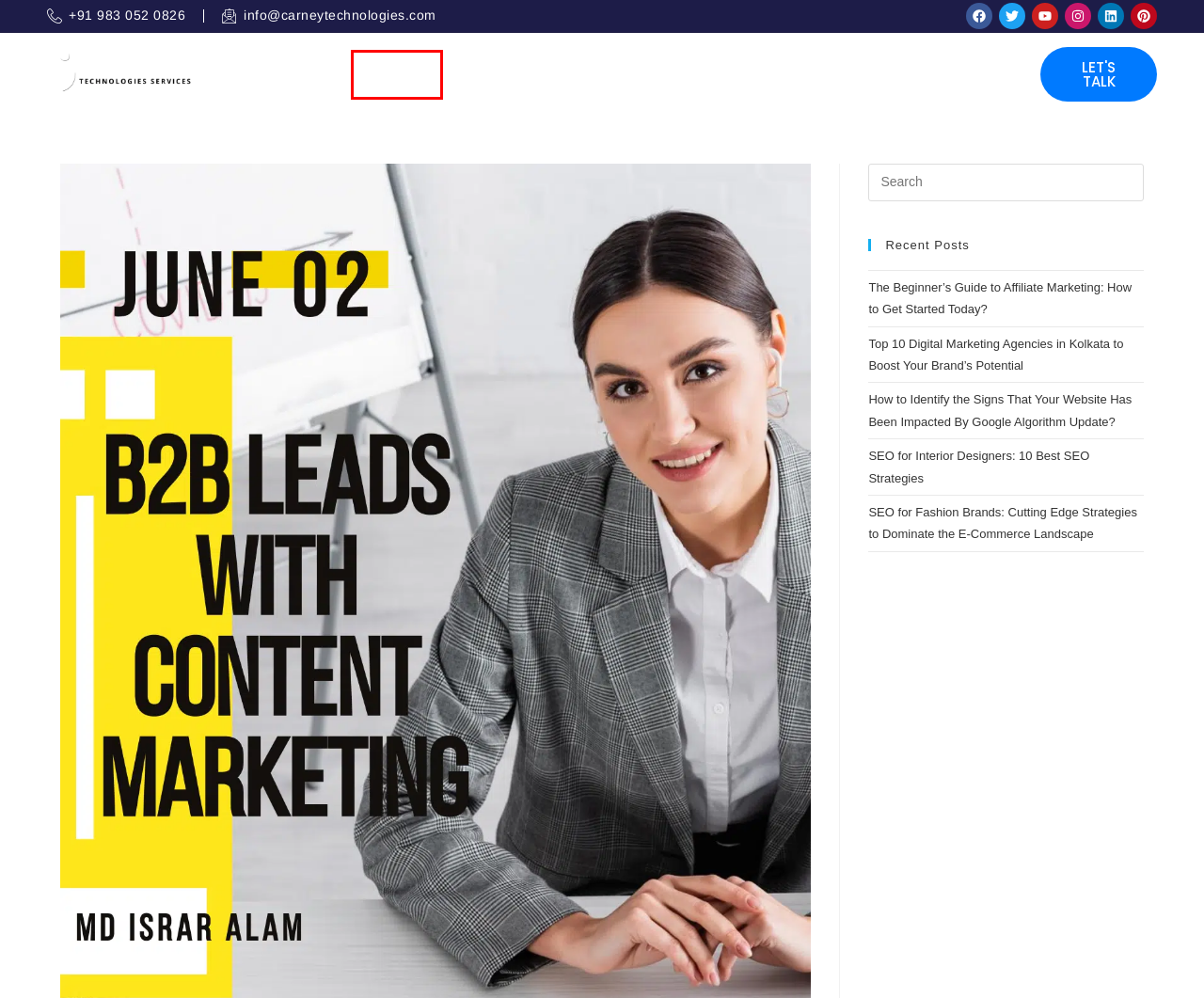You are presented with a screenshot of a webpage that includes a red bounding box around an element. Determine which webpage description best matches the page that results from clicking the element within the red bounding box. Here are the candidates:
A. Cutting Edge SEO Strategies for Fashion Brands | Carney
B. Beginners Guide to Affiliate Marketing | Carney Technologies
C. SEO for Interior Designers: Top 10 Strategies for Success
D. Top 10 Digital Marketing Agencies in Kolkata | Carney
E. Blog - Updated and Stay InformedAbout Digital Marketing
F. Premier Digital Marketing Agency in Kolkata, India | Carney Technologies
G. About Carney Technologies | Your Trusted Digital Marketing Partner
H. Identifying Signs of Google Algorithm Impact: Expert Tips & Guidance

G